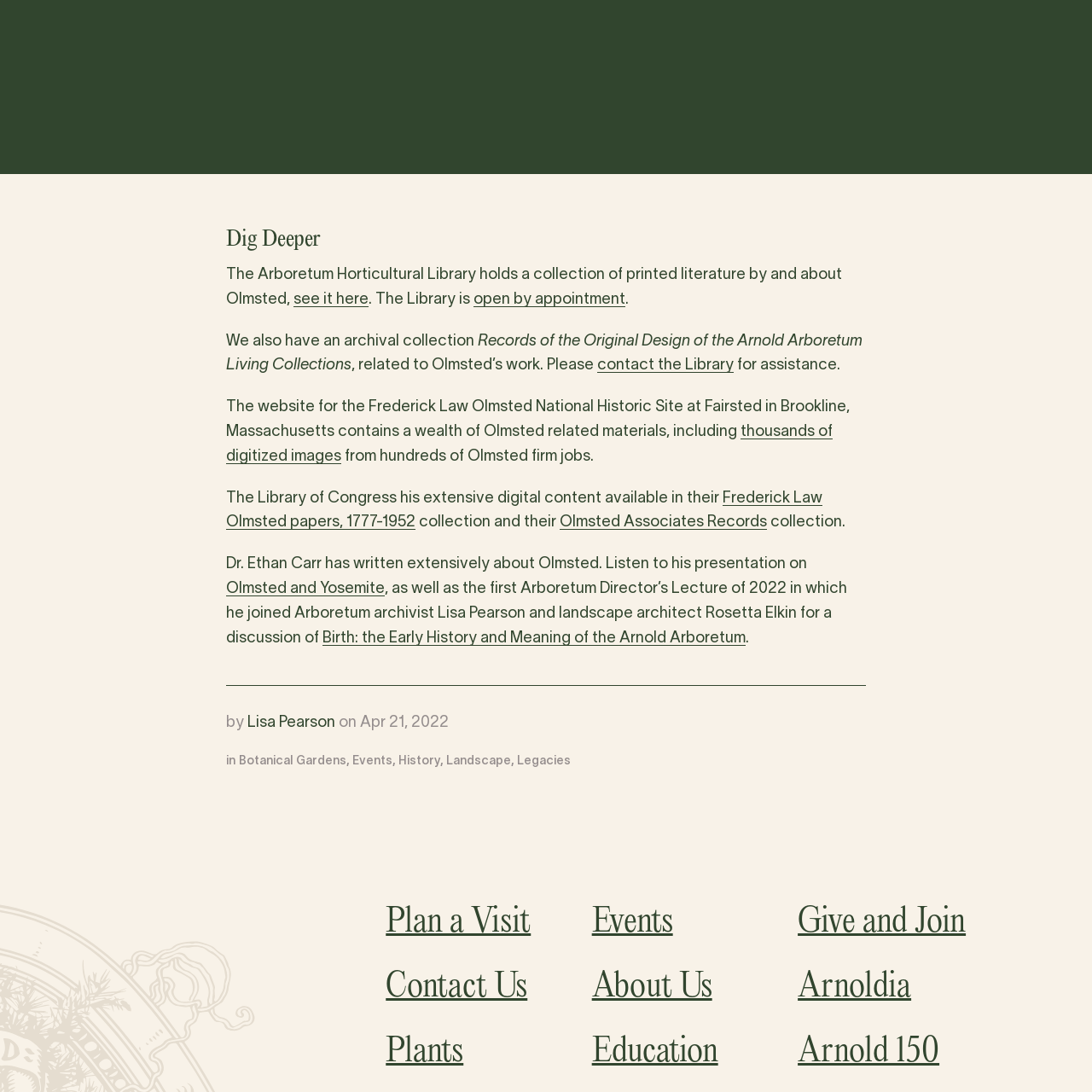What is the name of the first Arboretum Director’s Lecture of 2022?
Refer to the image and give a detailed answer to the question.

The question asks for the name of the first Arboretum Director’s Lecture of 2022. By reading the text, we can find the sentence 'the first Arboretum Director’s Lecture of 2022 in which he joined Arboretum archivist Lisa Pearson and landscape architect Rosetta Elkin for a discussion of Birth: the Early History and Meaning of the Arnold Arboretum,' which clearly states the name of the lecture.